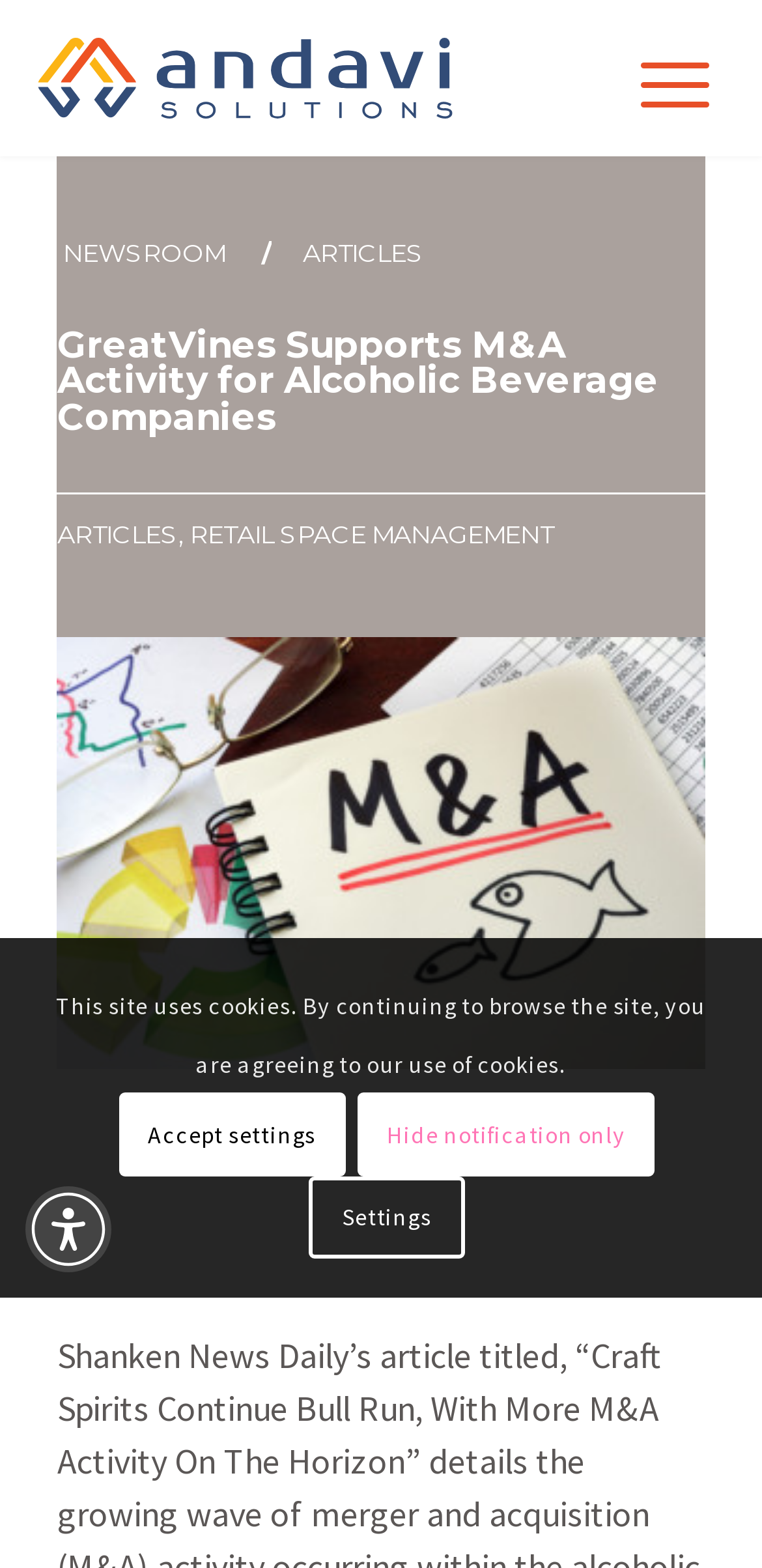Based on the image, provide a detailed and complete answer to the question: 
What is the image description on the webpage?

The image on the webpage has the description 'M&A with big fish about to eat a smaller fish', which is also a link on the webpage.